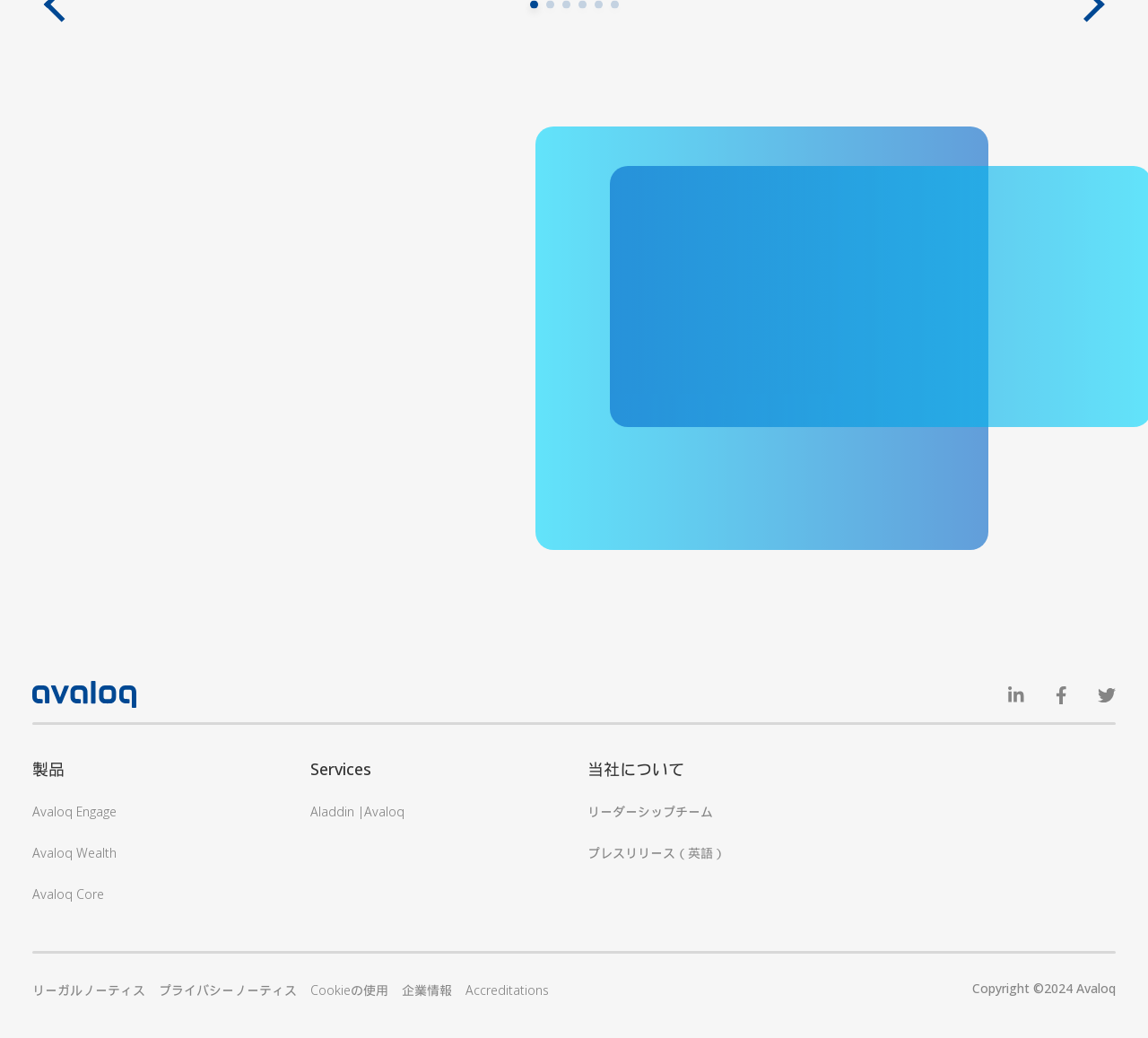Please identify the bounding box coordinates of the element that needs to be clicked to execute the following command: "Check legal notice". Provide the bounding box using four float numbers between 0 and 1, formatted as [left, top, right, bottom].

[0.028, 0.945, 0.127, 0.962]